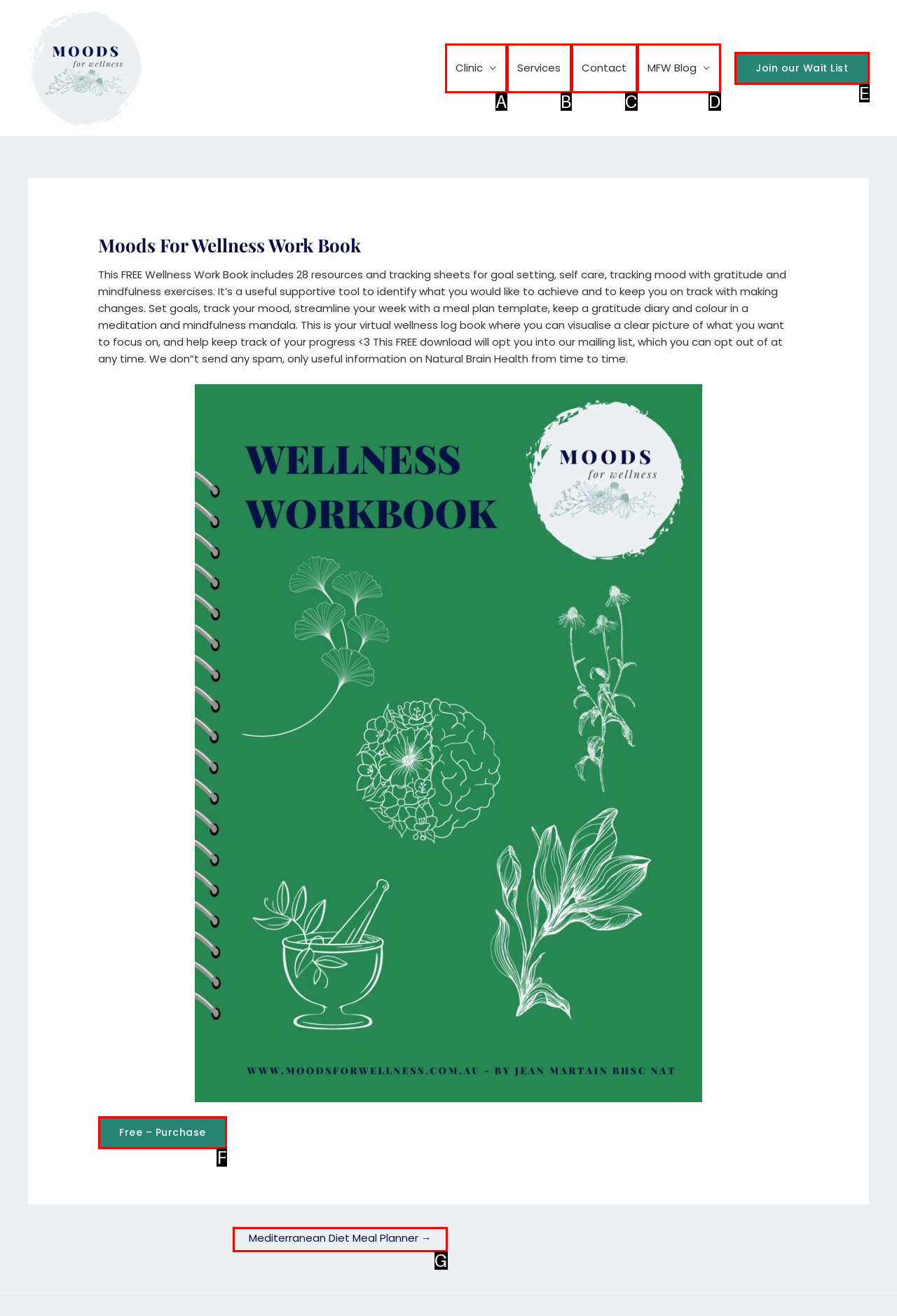Find the option that best fits the description: Join our Wait List. Answer with the letter of the option.

E